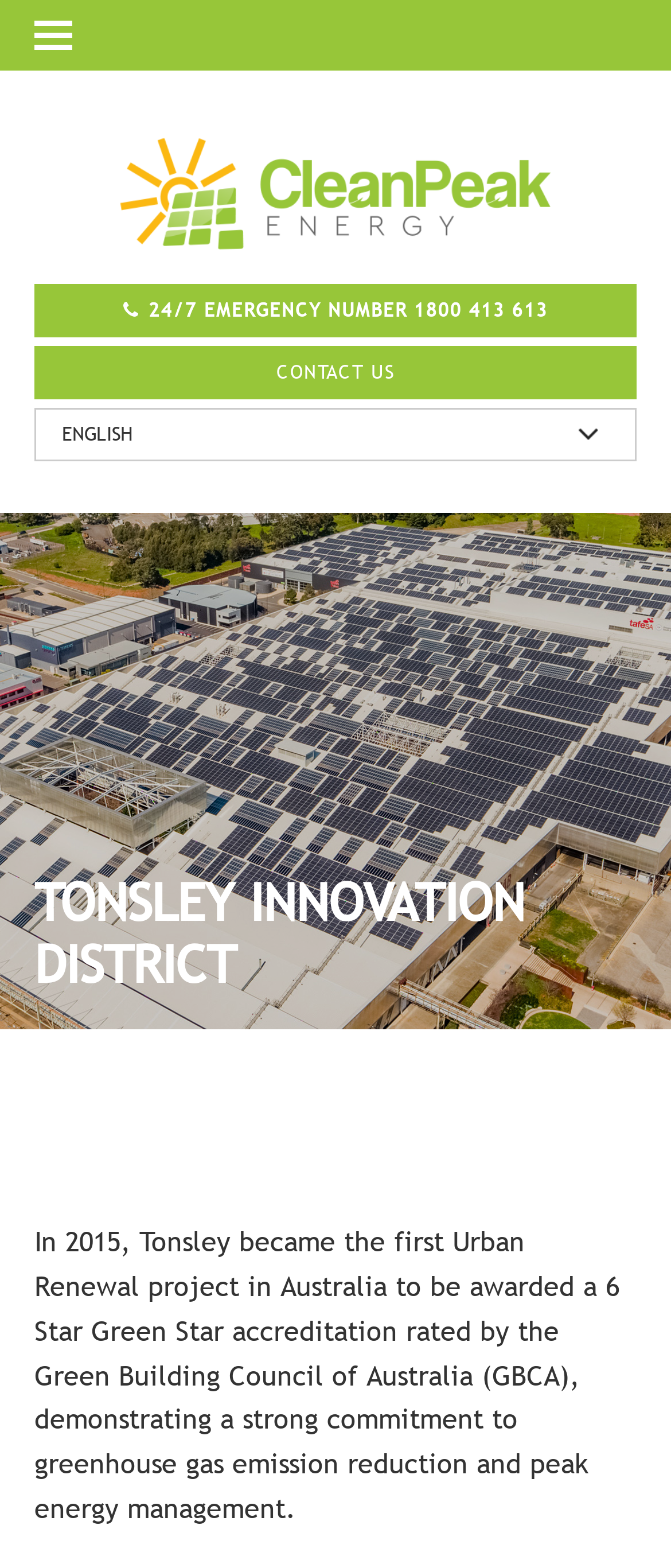Please answer the following question using a single word or phrase: 
What is the organization that rated the Green Star accreditation?

Green Building Council of Australia (GBCA)